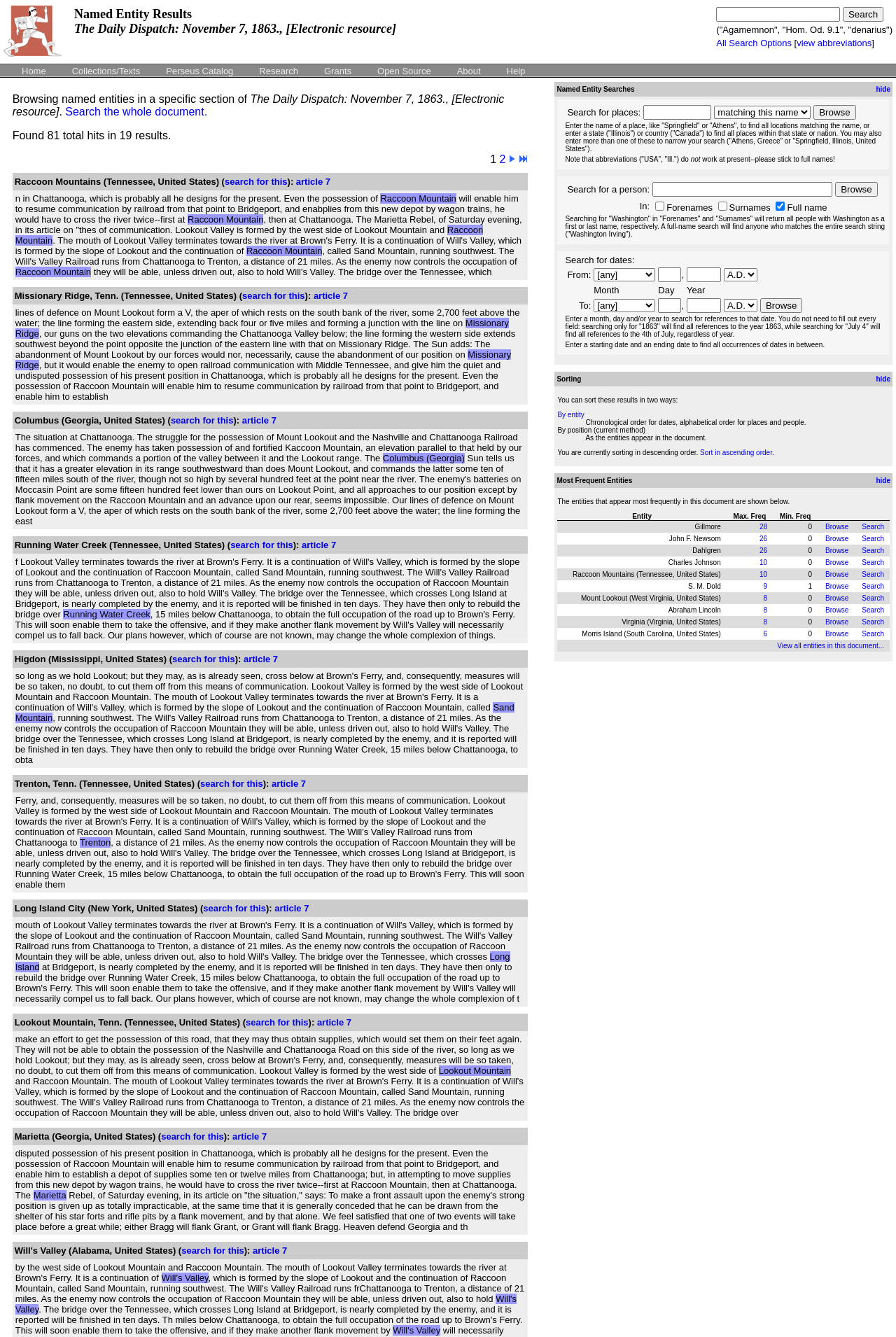Determine the bounding box coordinates of the clickable region to follow the instruction: "Select a date range".

[0.632, 0.199, 0.896, 0.212]